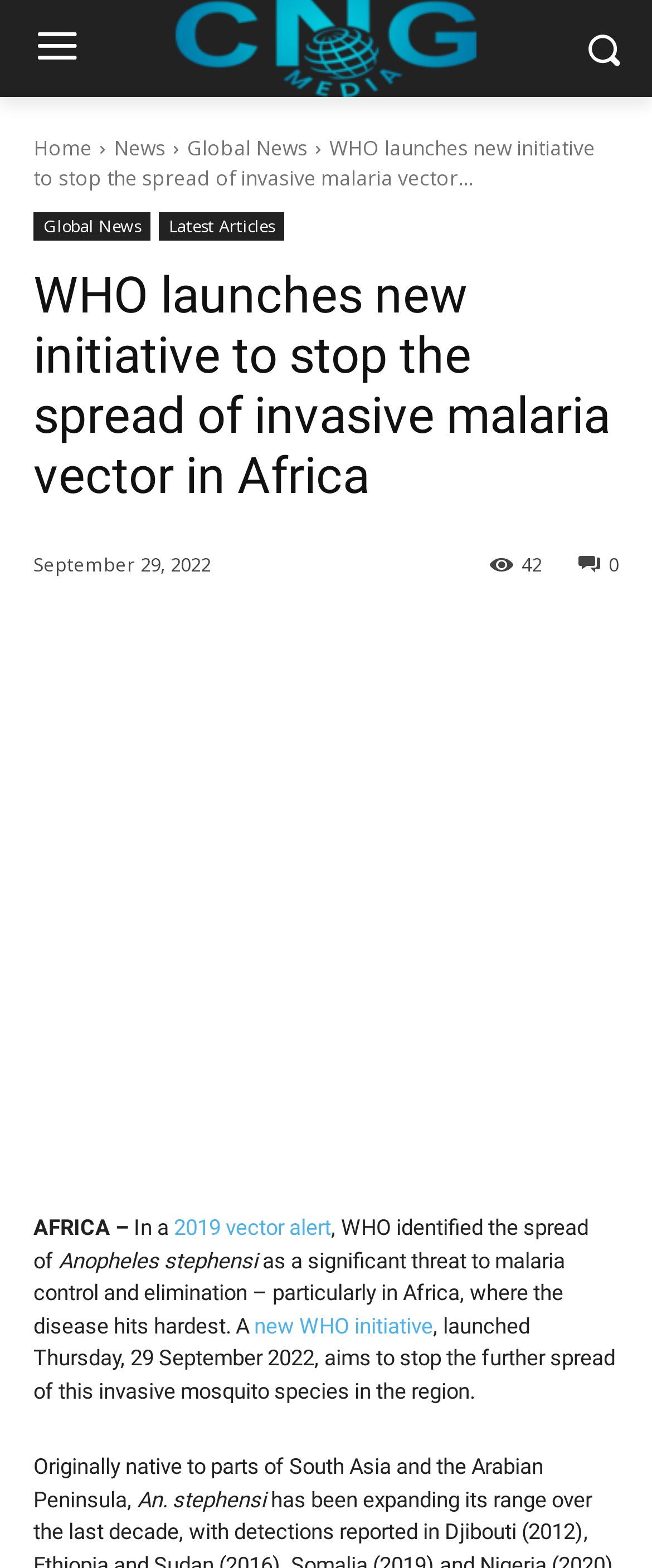What is the date of the article?
Using the information from the image, give a concise answer in one word or a short phrase.

September 29, 2022